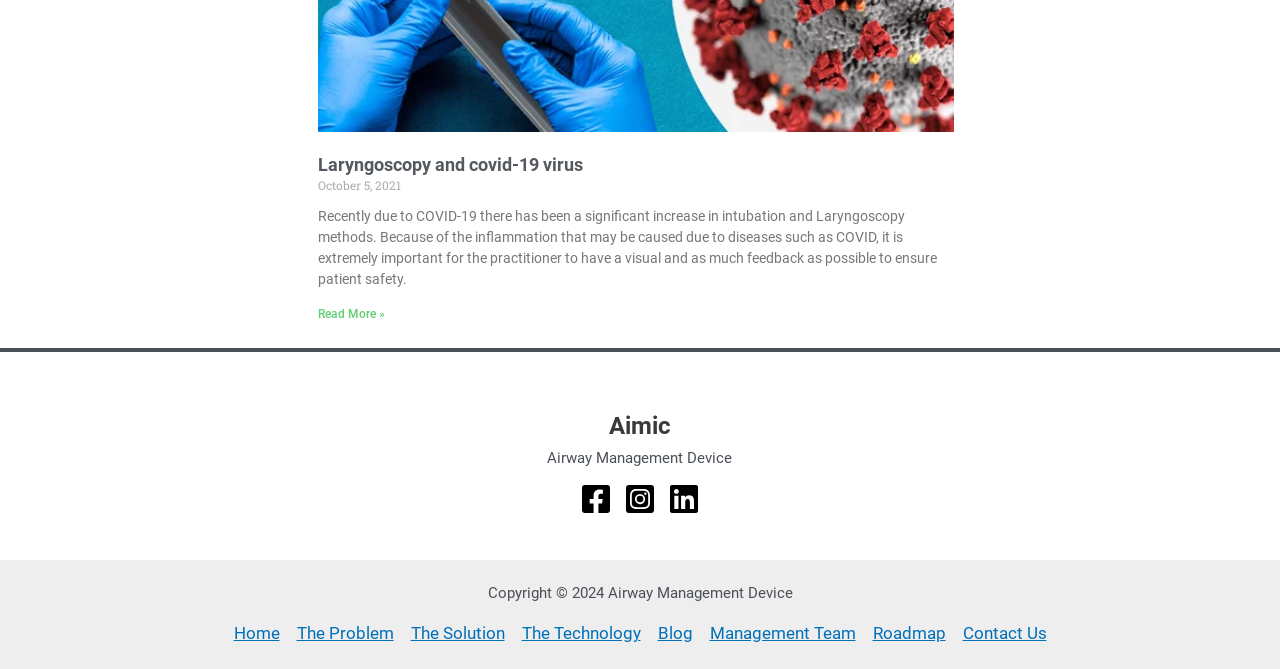Please determine the bounding box coordinates of the element's region to click for the following instruction: "Learn more about the article".

[0.248, 0.459, 0.301, 0.48]